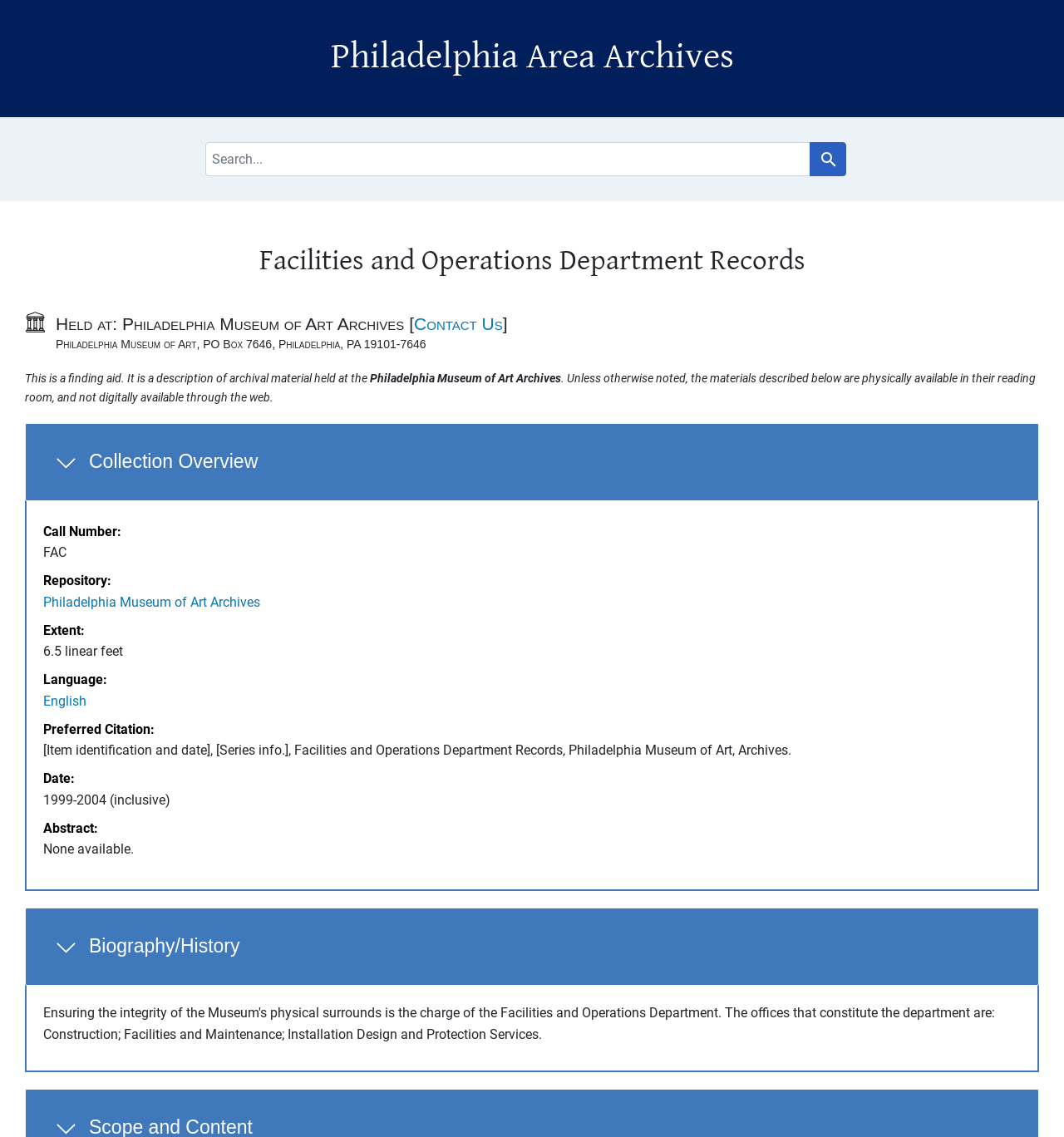Provide a one-word or brief phrase answer to the question:
What is the preferred citation for the facilities and operations department records?

[Item identification and date], [Series info.], Facilities and Operations Department Records, Philadelphia Museum of Art, Archives.